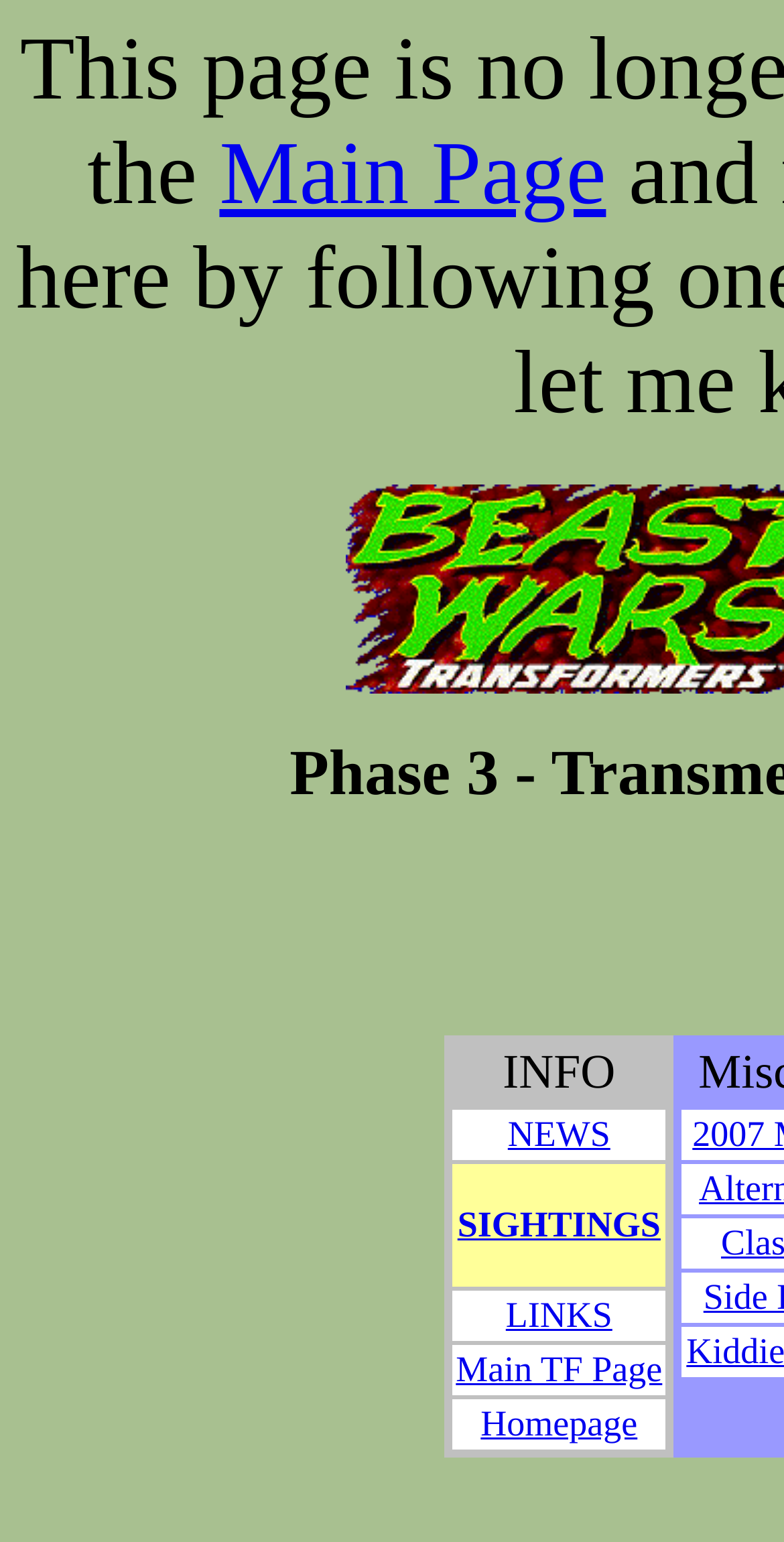Provide the bounding box coordinates of the HTML element described as: "Main TF Page". The bounding box coordinates should be four float numbers between 0 and 1, i.e., [left, top, right, bottom].

[0.581, 0.874, 0.845, 0.901]